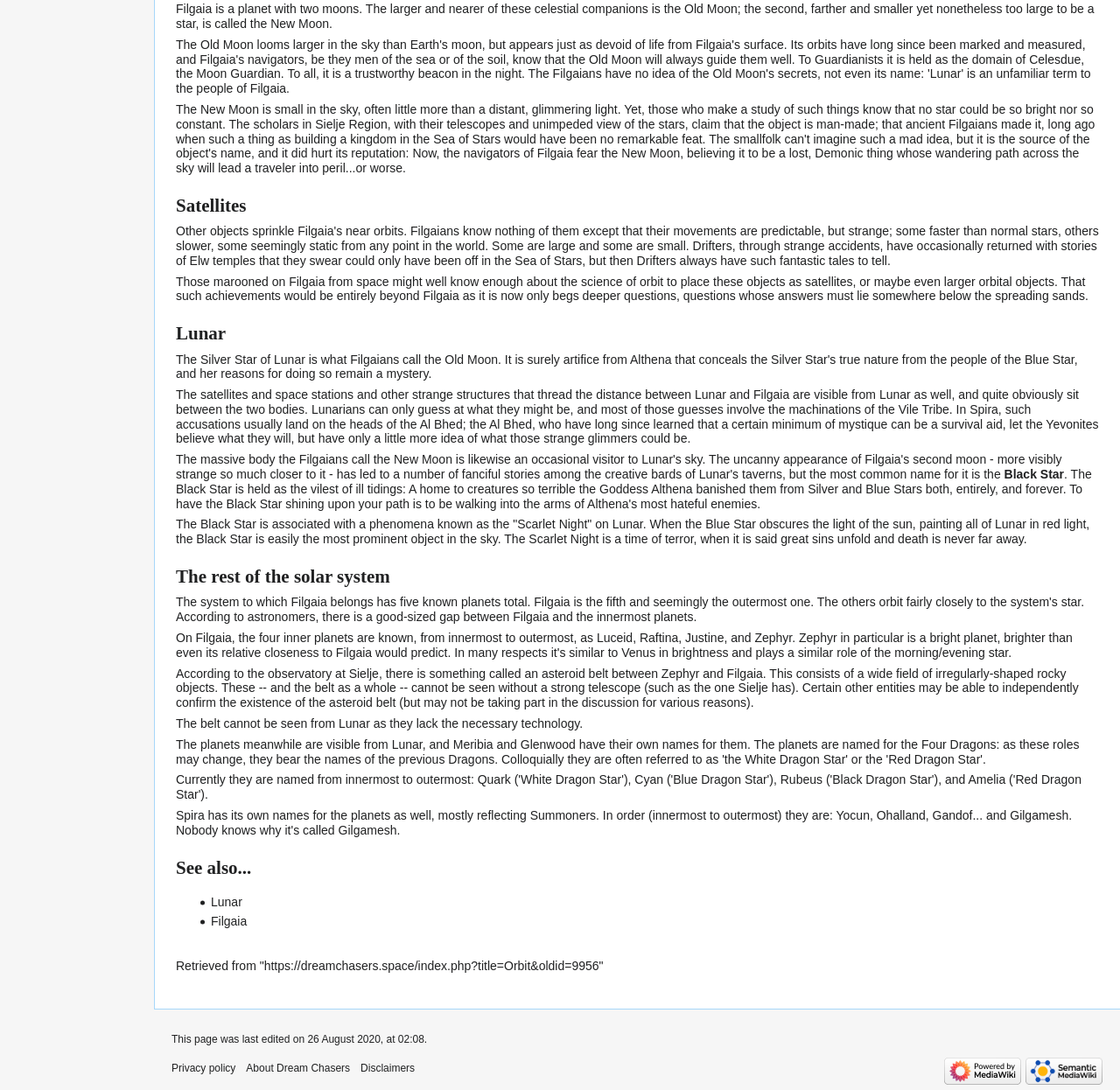Provide the bounding box coordinates of the HTML element this sentence describes: "alt="Powered by MediaWiki"". The bounding box coordinates consist of four float numbers between 0 and 1, i.e., [left, top, right, bottom].

[0.843, 0.976, 0.912, 0.988]